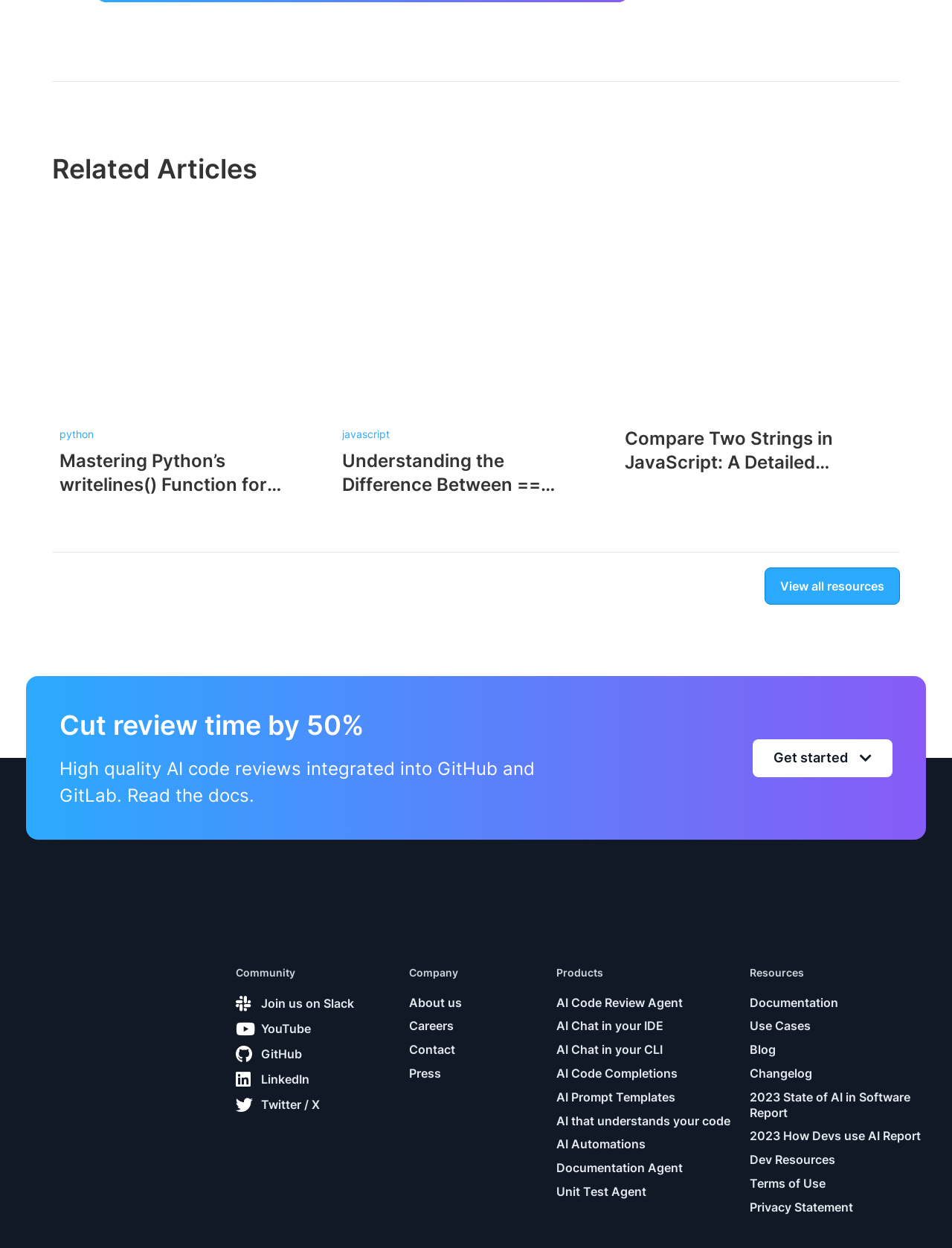Find the bounding box coordinates for the UI element whose description is: "AI Chat in your CLI". The coordinates should be four float numbers between 0 and 1, in the format [left, top, right, bottom].

[0.584, 0.835, 0.772, 0.847]